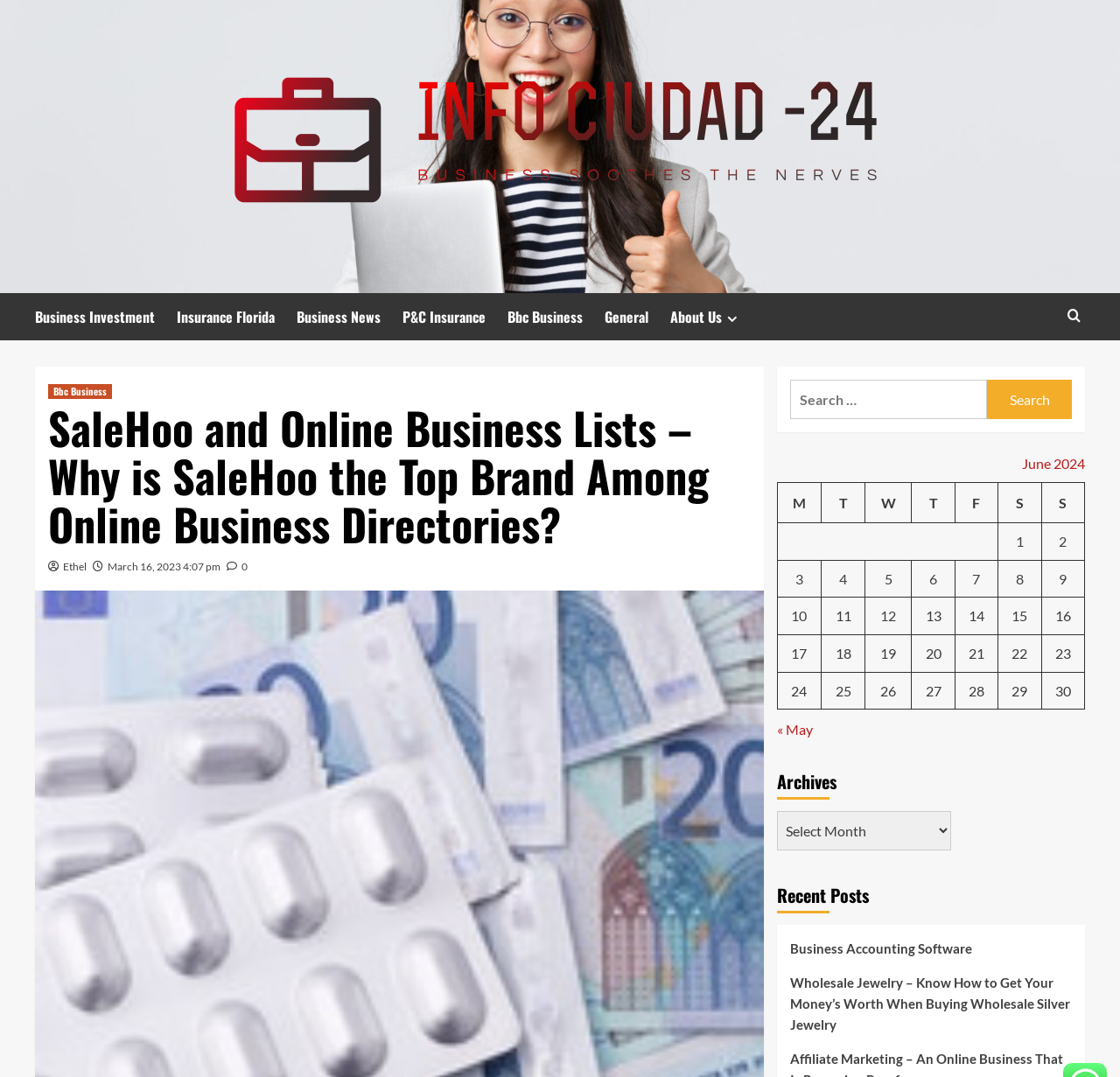Explain in detail what is displayed on the webpage.

The webpage is about SaleHoo and online business lists, with a focus on why SaleHoo is the top brand among online business directories. At the top of the page, there is a link to "Info Ciudad -24" accompanied by an image. Below this, there are six links to various business-related topics, including "Business Investment", "Insurance Florida", and "Bbc Business".

To the right of these links, there is a search bar with a button labeled "Search". Above the search bar, there is a link to "About Us" with an icon. Below the search bar, there is a table with a caption "June 2024" that displays a calendar for the month of June 2024. The table has seven columns, each representing a day of the week, and multiple rows, each representing a date in June 2024. Each cell in the table contains a link to a post published on the corresponding date.

At the bottom of the page, there is a navigation section with links to previous and next months, allowing users to navigate through the calendar.